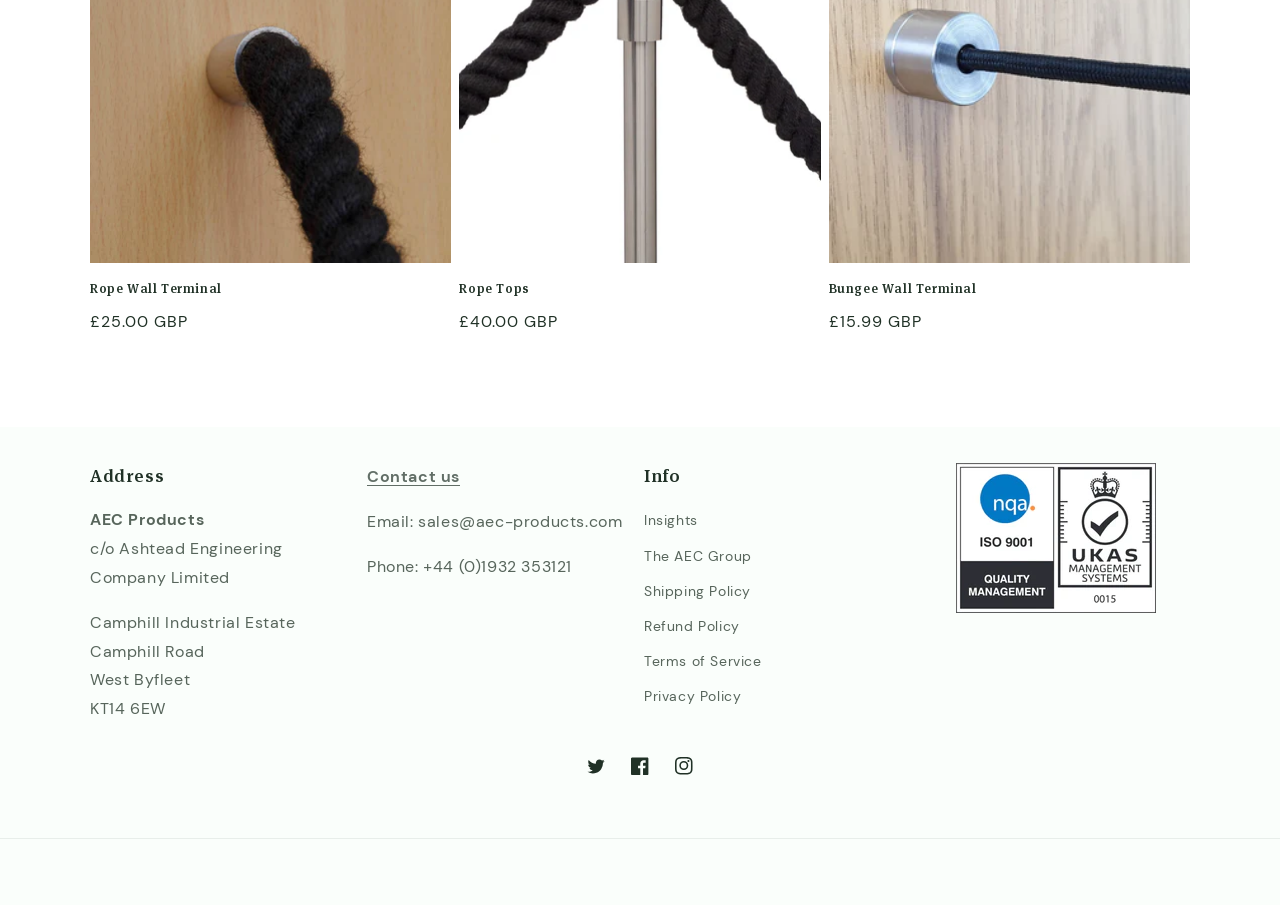What is the price of Rope Wall Terminal?
Please provide a detailed and comprehensive answer to the question.

I found the price of Rope Wall Terminal by looking at the StaticText element with the text '£25.00 GBP' which is located near the heading element with the text 'Rope Wall Terminal'.